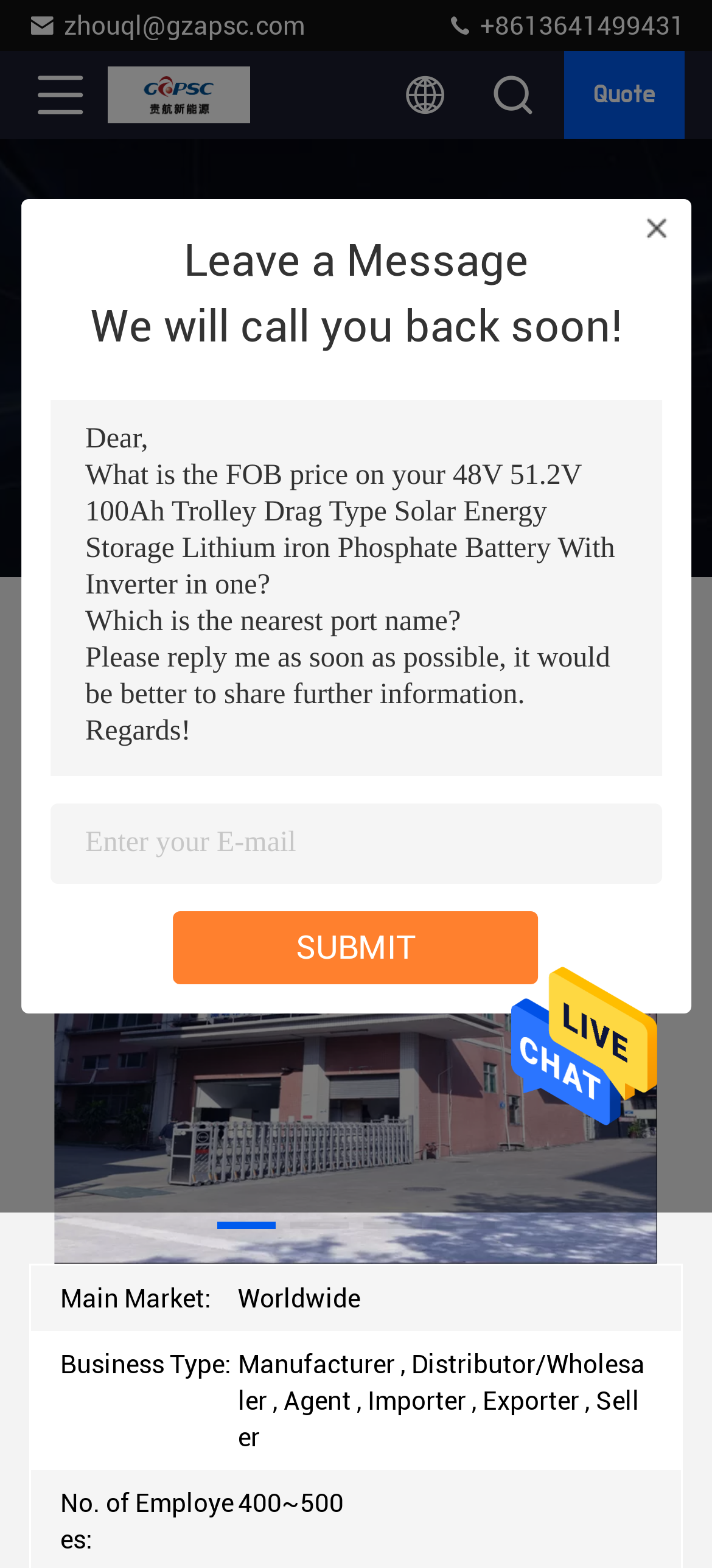Identify the bounding box coordinates for the element you need to click to achieve the following task: "Enter your inquiry details in the text box". Provide the bounding box coordinates as four float numbers between 0 and 1, in the form [left, top, right, bottom].

[0.071, 0.255, 0.929, 0.495]